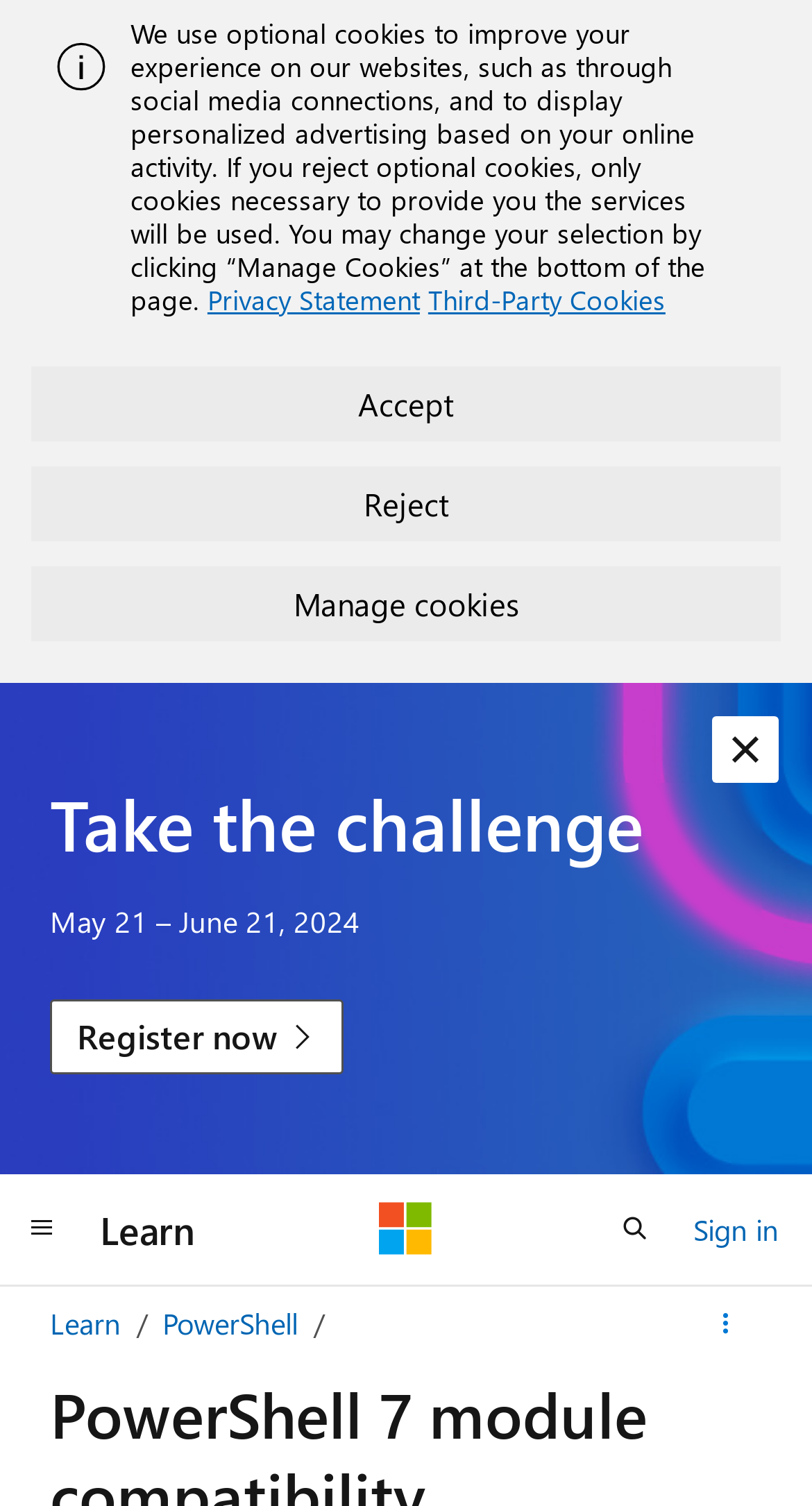Find the bounding box coordinates for the area you need to click to carry out the instruction: "Click on the 'DEMI LOWRELL’S DEBUT SINGLE “DOIN ME”' link". The coordinates should be four float numbers between 0 and 1, indicated as [left, top, right, bottom].

None